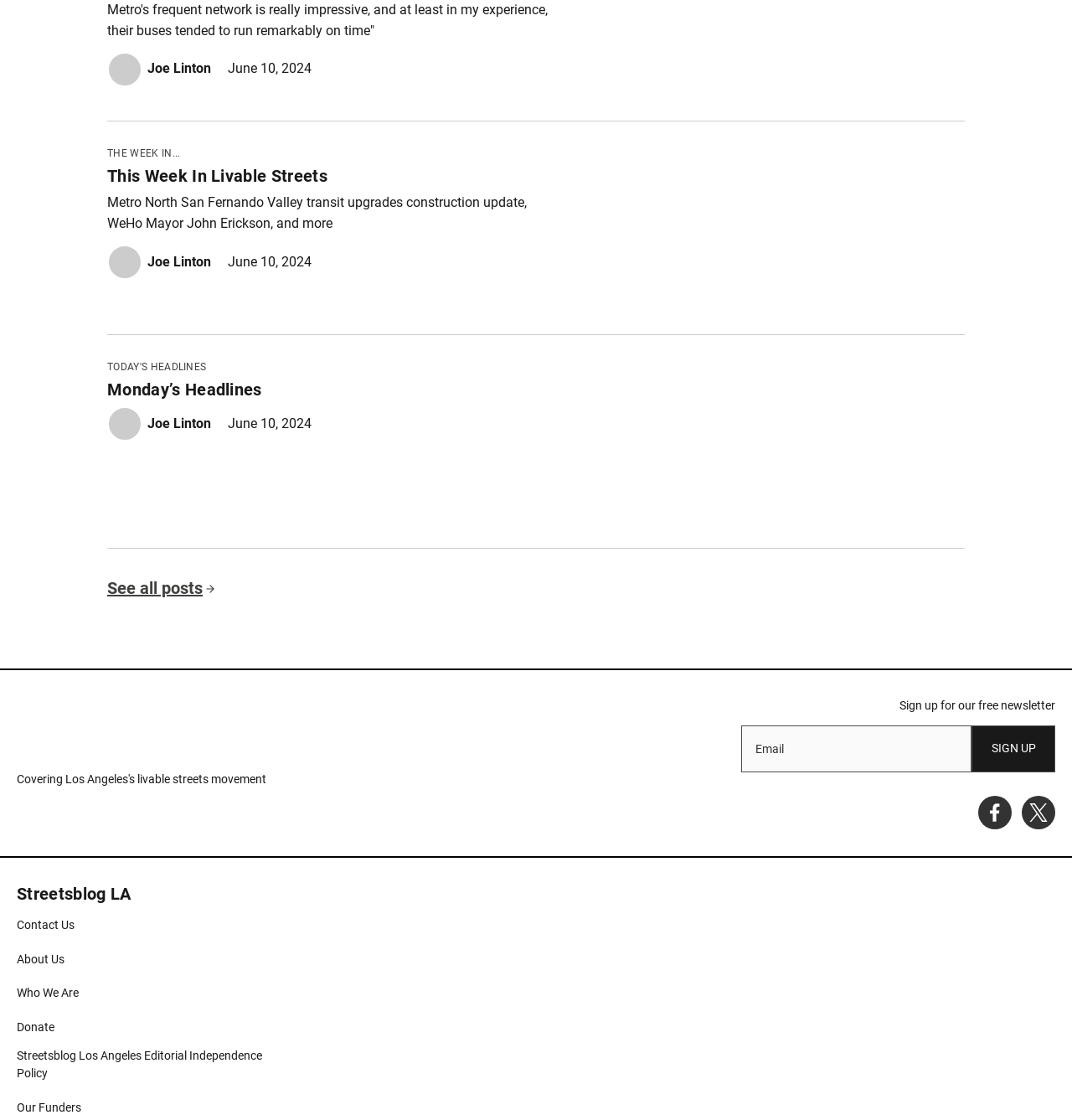Specify the bounding box coordinates of the element's region that should be clicked to achieve the following instruction: "Click on the 'This Week In Livable Streets' link". The bounding box coordinates consist of four float numbers between 0 and 1, in the format [left, top, right, bottom].

[0.1, 0.148, 0.652, 0.172]